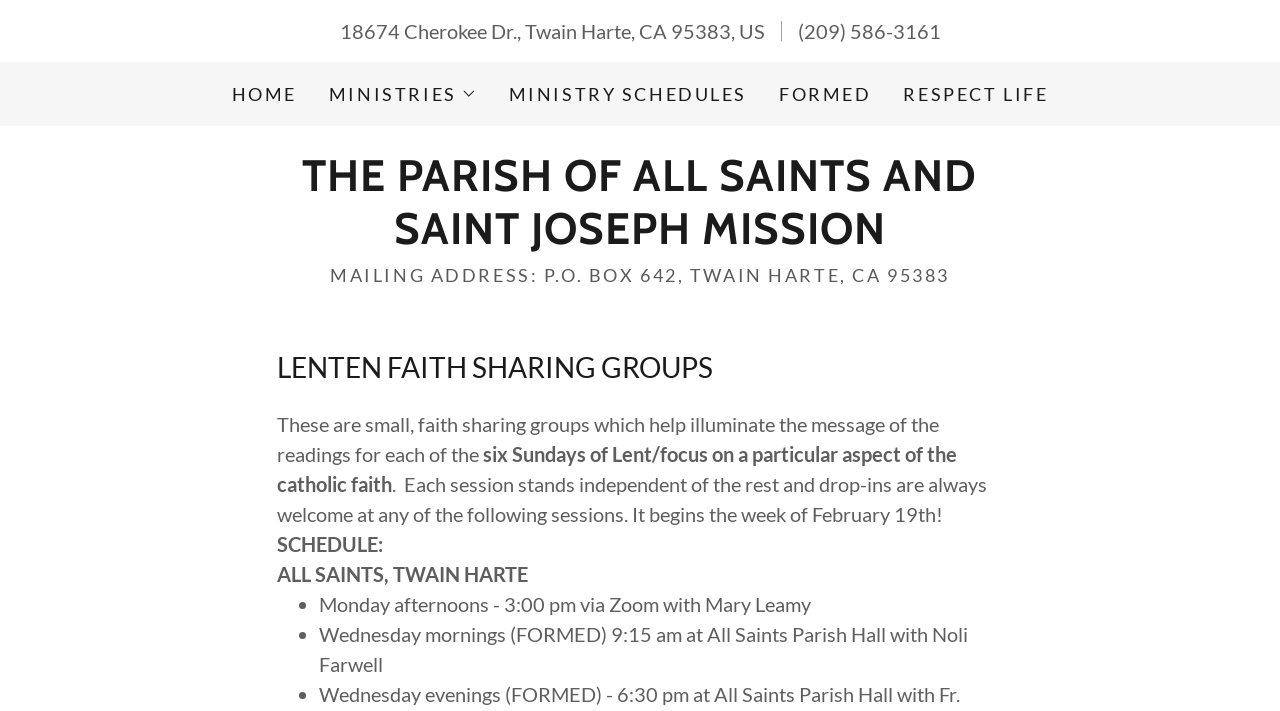Produce a meticulous description of the webpage.

This webpage is about a Catholic church, specifically the Lenten Lights community. At the top, there is a main section that spans the entire width of the page, taking up about 43.6% of the screen's height. Within this section, there is a horizontal layout of elements. On the left, there is a static text displaying the church's address, "18674 Cherokee Dr., Twain Harte, CA 95383, US". Next to it, there is a link to the church's phone number, "(209) 586-3161". 

To the right of the address and phone number, there are several links and a button. The links are "HOME", "MINISTRY SCHEDULES", "FORMED", and "RESPECT LIFE", which are positioned horizontally and take up about 10.7% of the screen's height. The button, "MINISTRIES", has a popup menu and is accompanied by an image. 

Below these links and the button, there is another section that spans the entire width of the page. This section contains a link to "THE PARISH OF ALL SAINTS AND SAINT JOSEPH MISSION", which has a popup menu. Below this link, there is a heading that displays the mailing address of the parish. 

Further down the page, there is a heading that reads "LENTEN FAITH SHARING GROUPS". Below this heading, there are three blocks of static text that describe the Lenten Faith Sharing Groups, which are small groups that help illuminate the message of the readings for each of the six Sundays of Lent. 

Finally, there is a schedule section that lists the sessions for the Lenten Faith Sharing Groups. The schedule is divided into three sections, each marked with a bullet point, and provides details about the sessions, including the location, time, and facilitator.